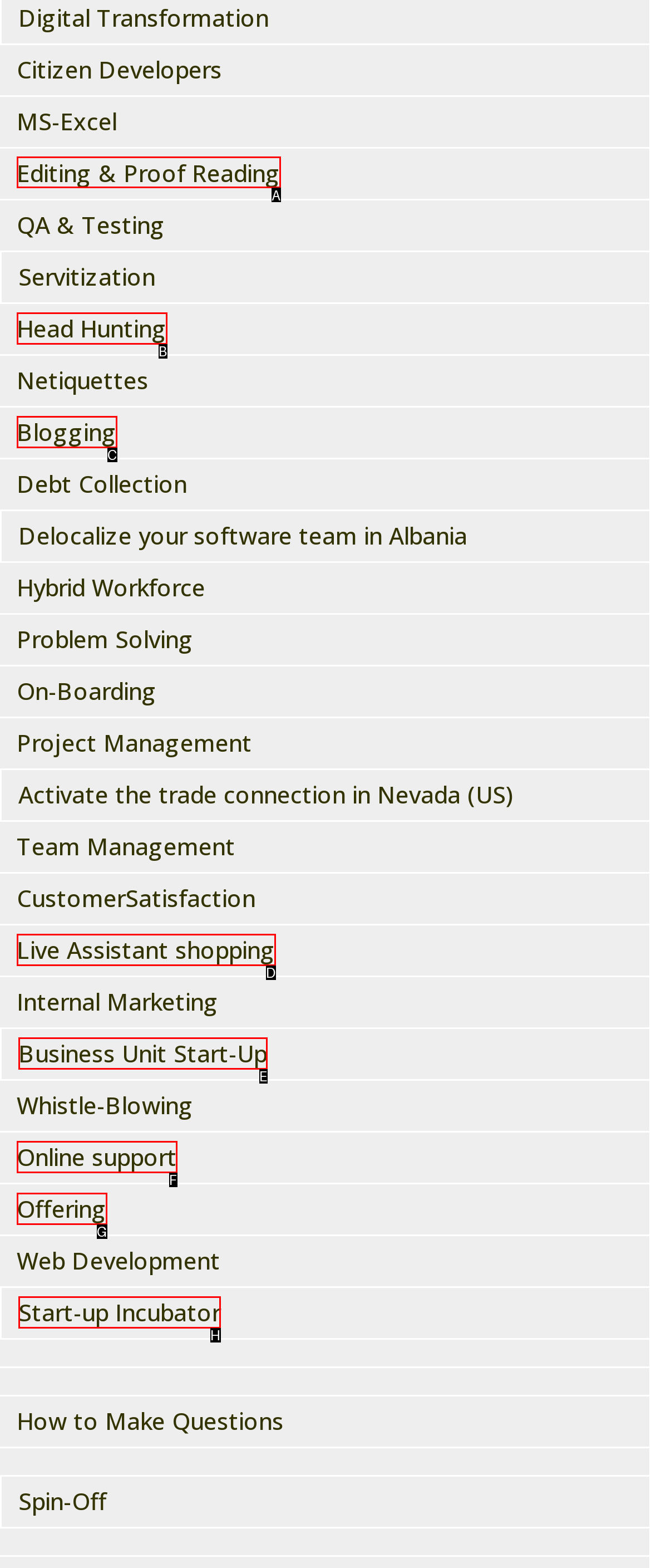Select the HTML element that should be clicked to accomplish the task: Read about Editing & Proof Reading Reply with the corresponding letter of the option.

A